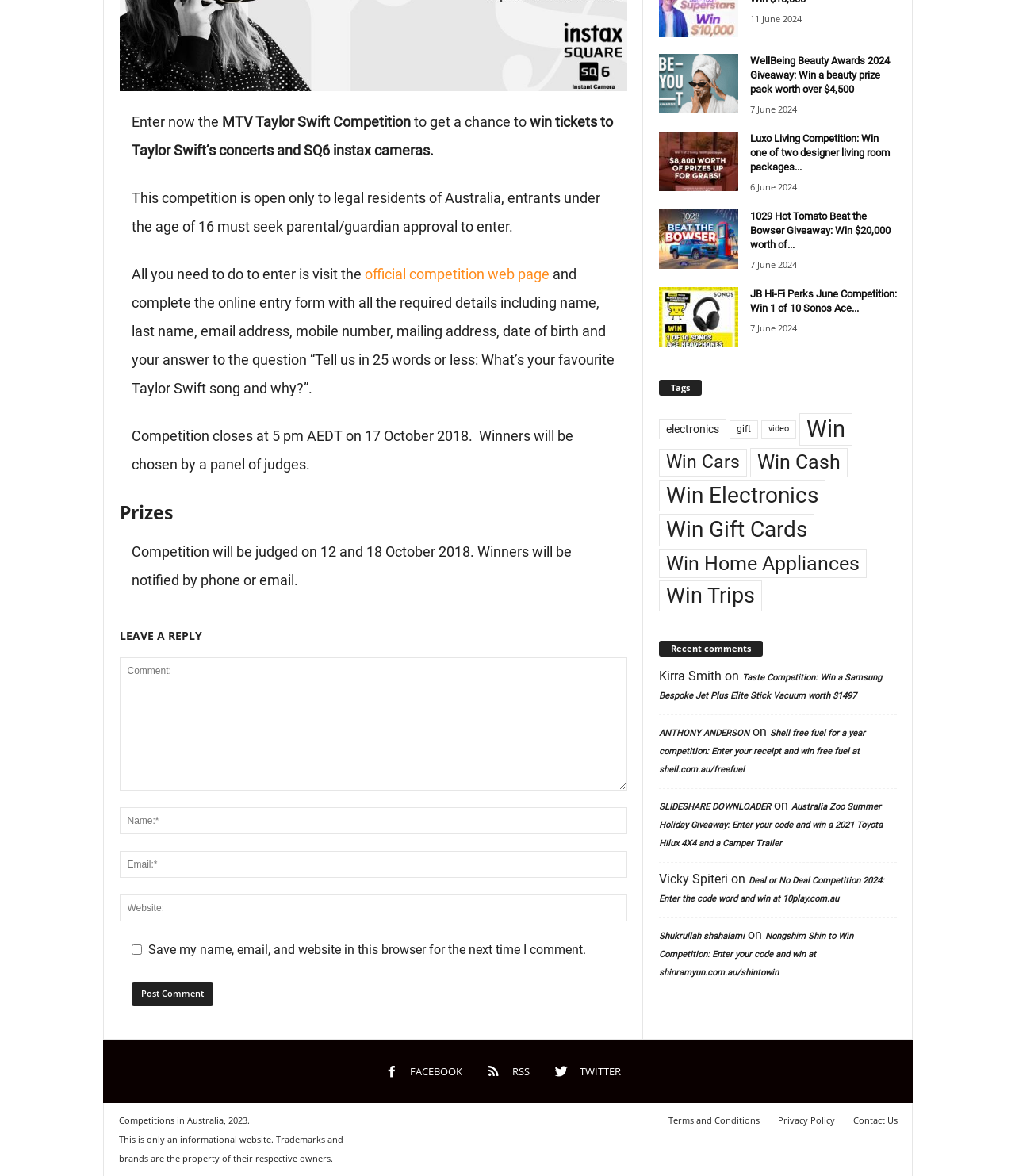Determine the bounding box coordinates (top-left x, top-left y, bottom-right x, bottom-right y) of the UI element described in the following text: alt="Basilio Inc | Brand Builders"

None